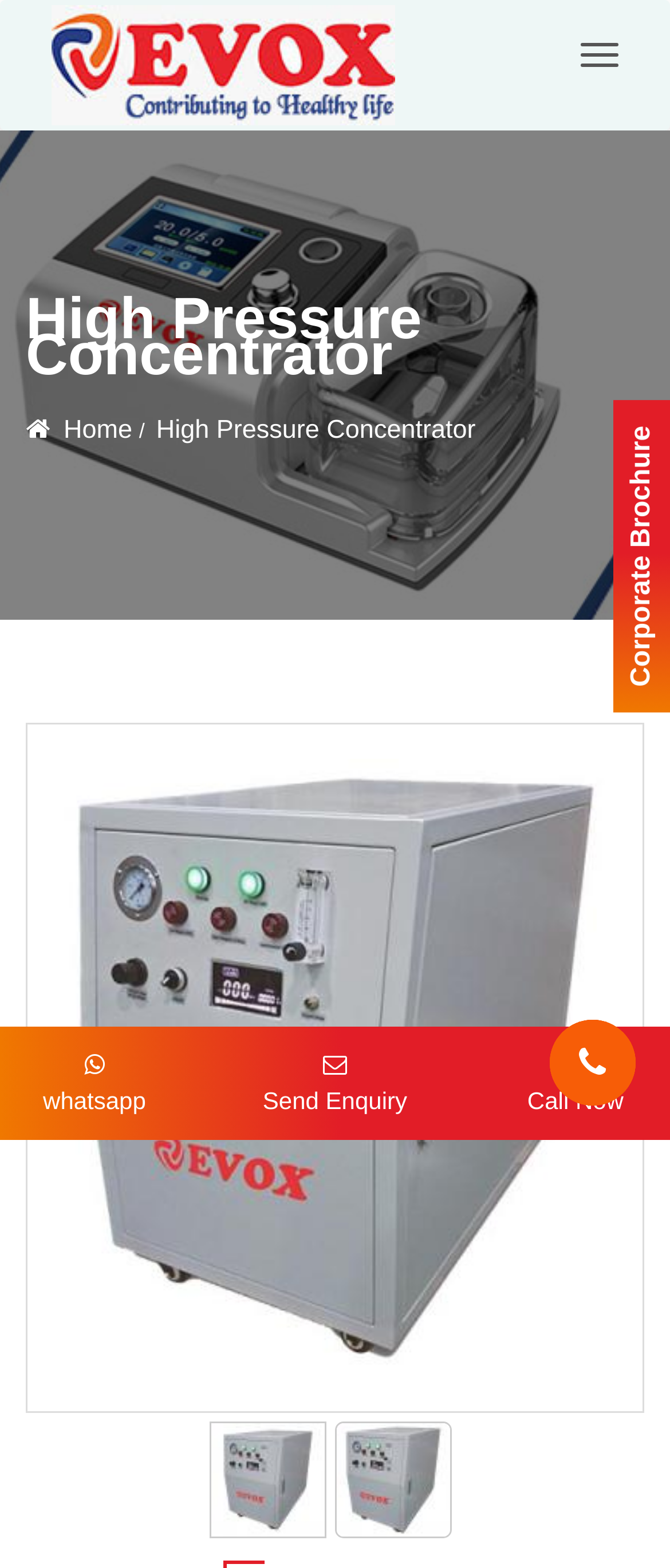Answer with a single word or phrase: 
What is the location?

Kochi